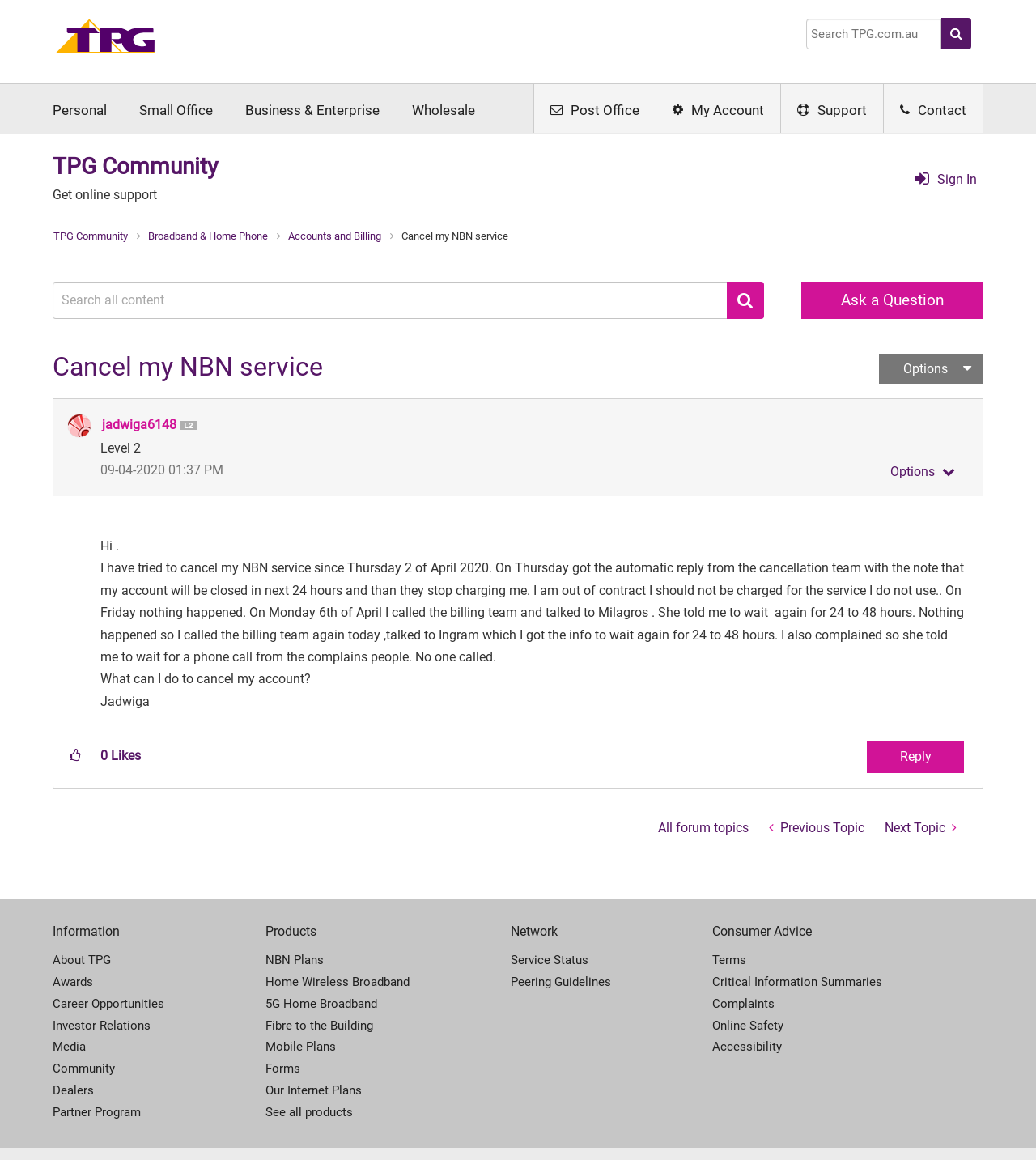Show me the bounding box coordinates of the clickable region to achieve the task as per the instruction: "Ask a question".

[0.774, 0.243, 0.949, 0.275]